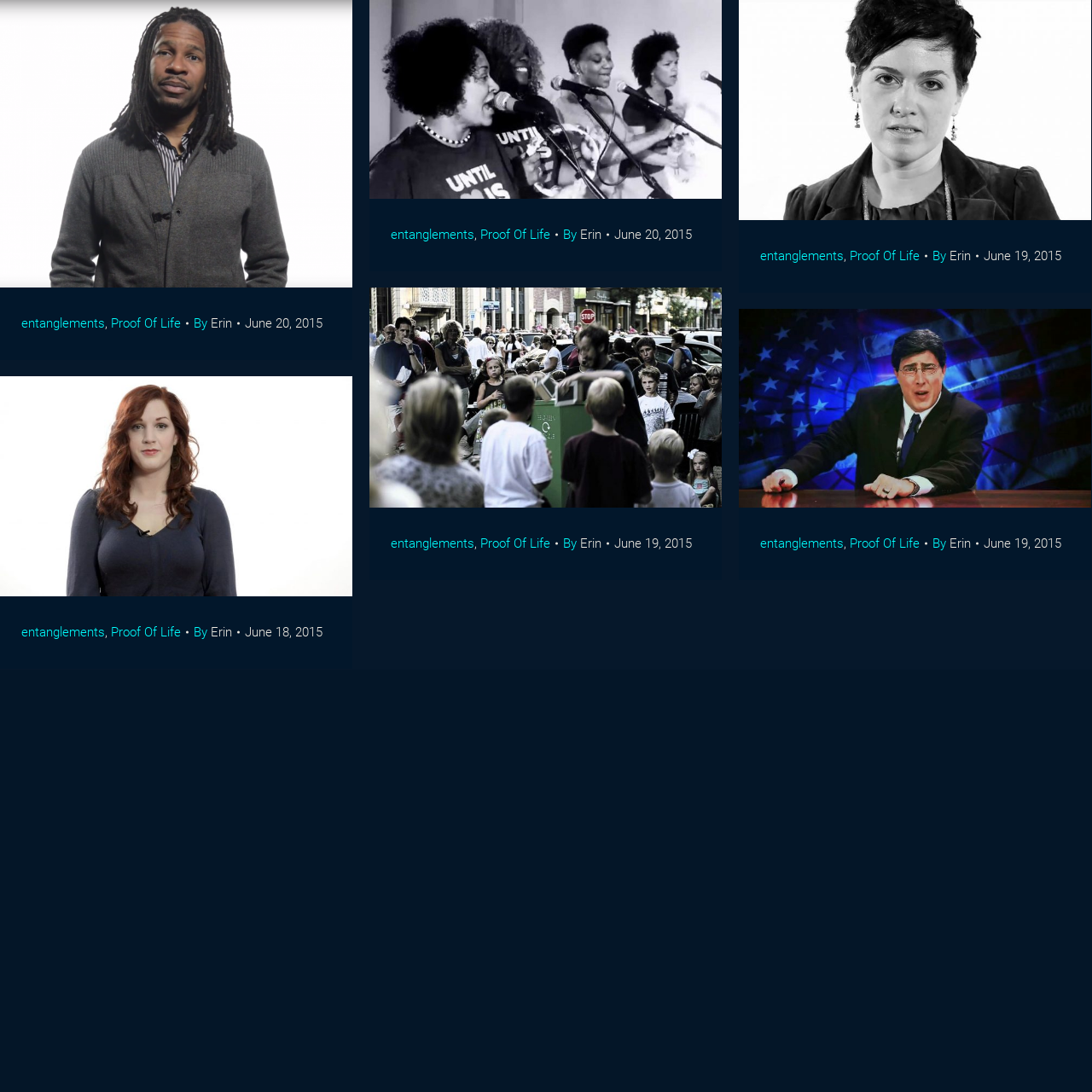Please pinpoint the bounding box coordinates for the region I should click to adhere to this instruction: "read the article WHERE ARE YOU?".

[0.696, 0.209, 0.98, 0.217]